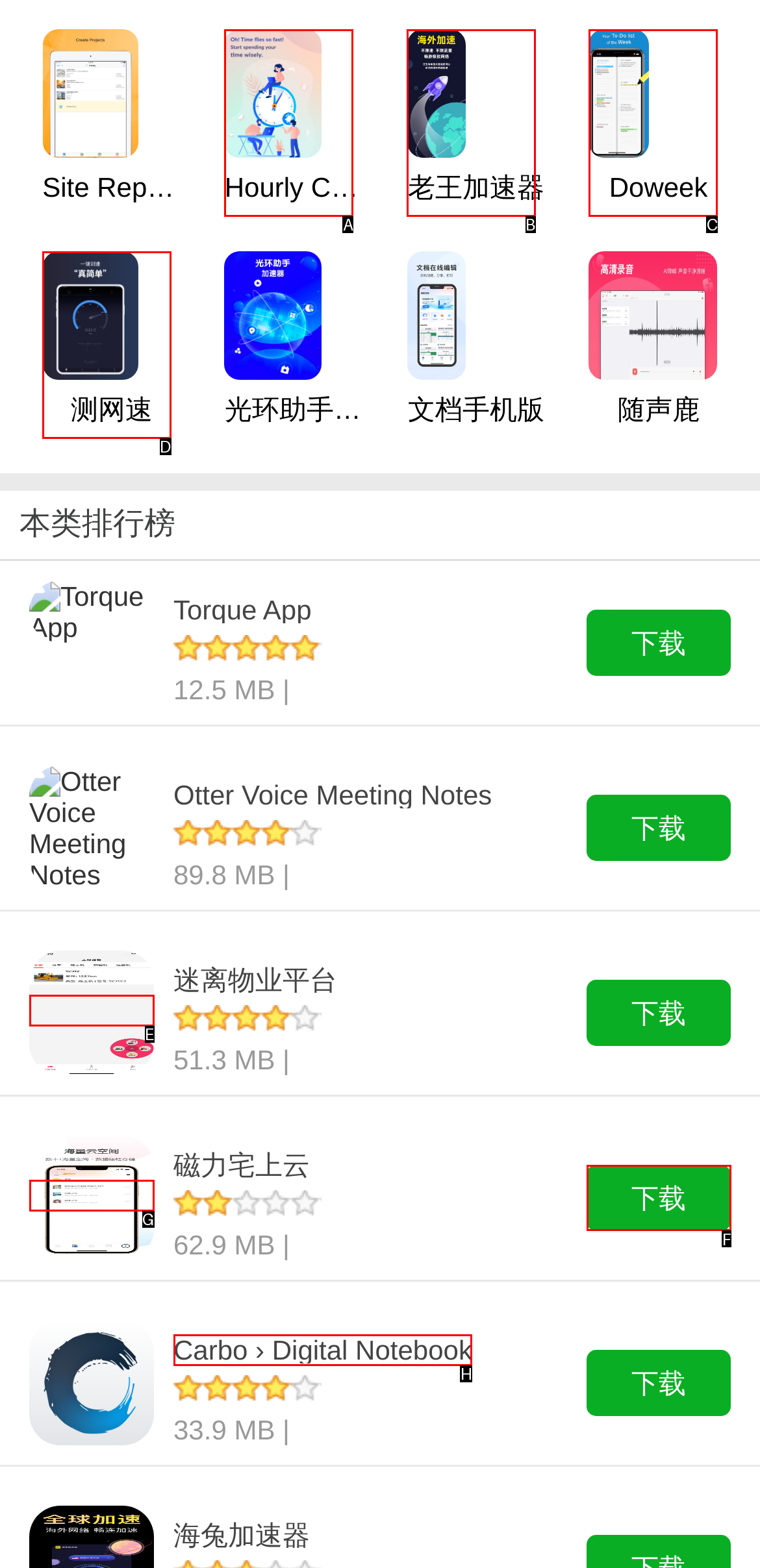Tell me which one HTML element I should click to complete the following task: Download �力宅上云 Answer with the option's letter from the given choices directly.

F